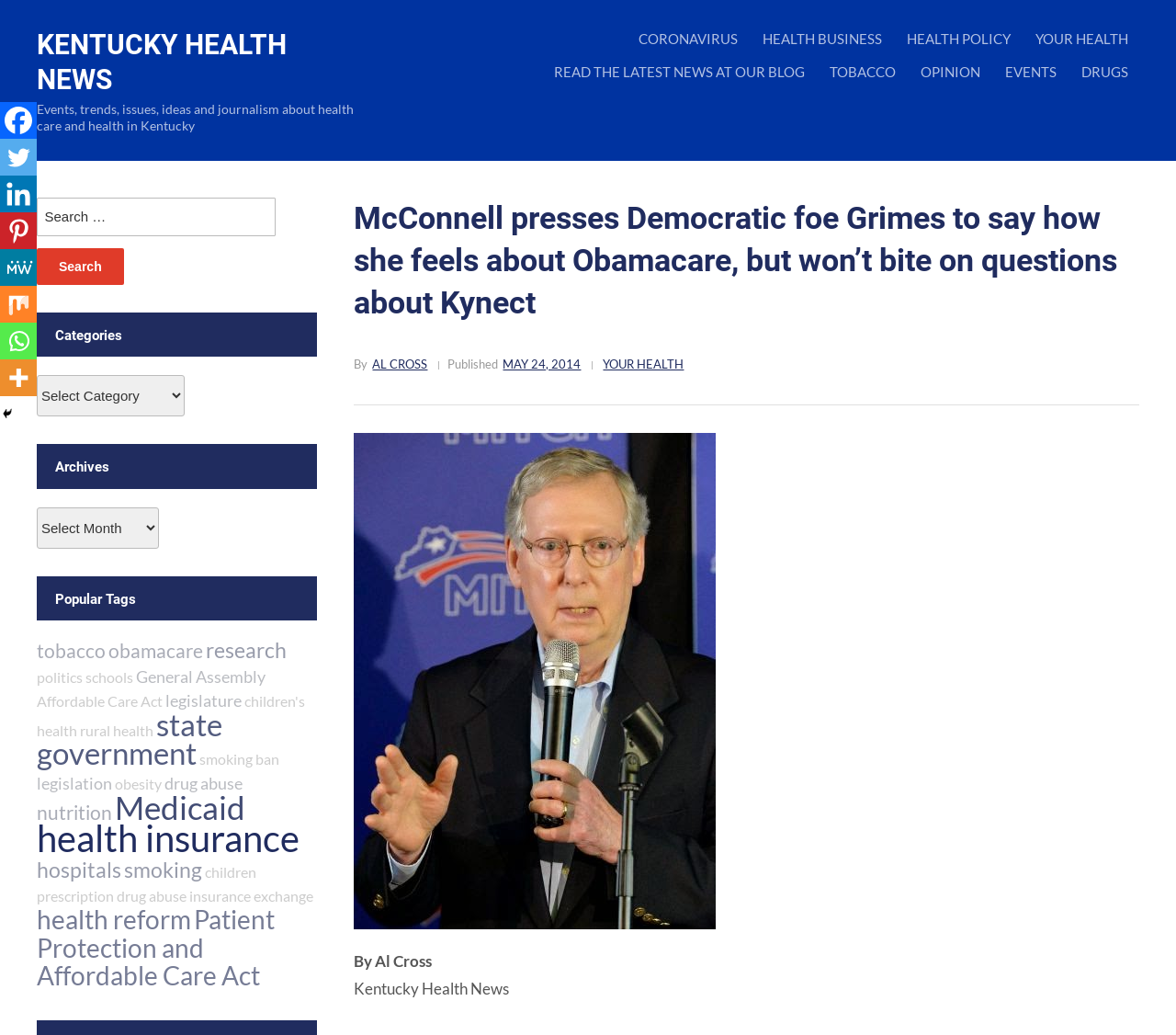Determine the bounding box of the UI component based on this description: "prescription drug abuse". The bounding box coordinates should be four float values between 0 and 1, i.e., [left, top, right, bottom].

[0.031, 0.857, 0.159, 0.874]